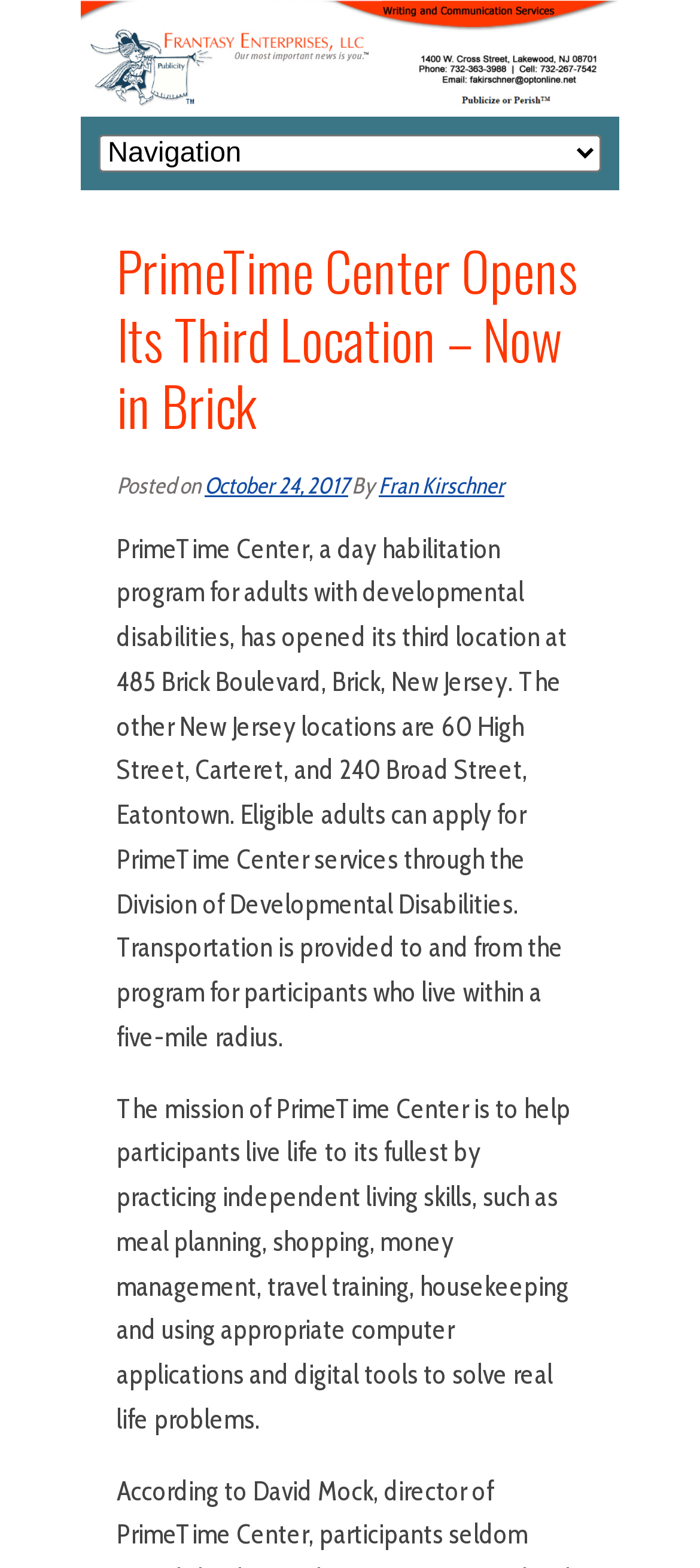Create a detailed narrative of the webpage’s visual and textual elements.

The webpage is about PrimeTime Center, a day habilitation program for adults with developmental disabilities, and its new location in Brick, New Jersey. At the top of the page, there is a link to "Frantasy Enterprises, LLC" accompanied by an image with the same name, positioned near the top left corner. Below this, there is a combobox with no specified options.

The main content of the page is divided into two sections. The first section has a heading that reads "PrimeTime Center Opens Its Third Location – Now in Brick" and is positioned near the top center of the page. Below this heading, there is a line of text that includes the date "October 24, 2017" and the author's name, "Fran Kirschner". 

The second section is a large block of text that provides information about PrimeTime Center's new location, its services, and its mission. This text is positioned below the heading and date section, spanning almost the entire width of the page. The text describes the program's services, including transportation, and its mission to help participants live independently.

Overall, the webpage has a simple layout with a clear structure, making it easy to navigate and understand.